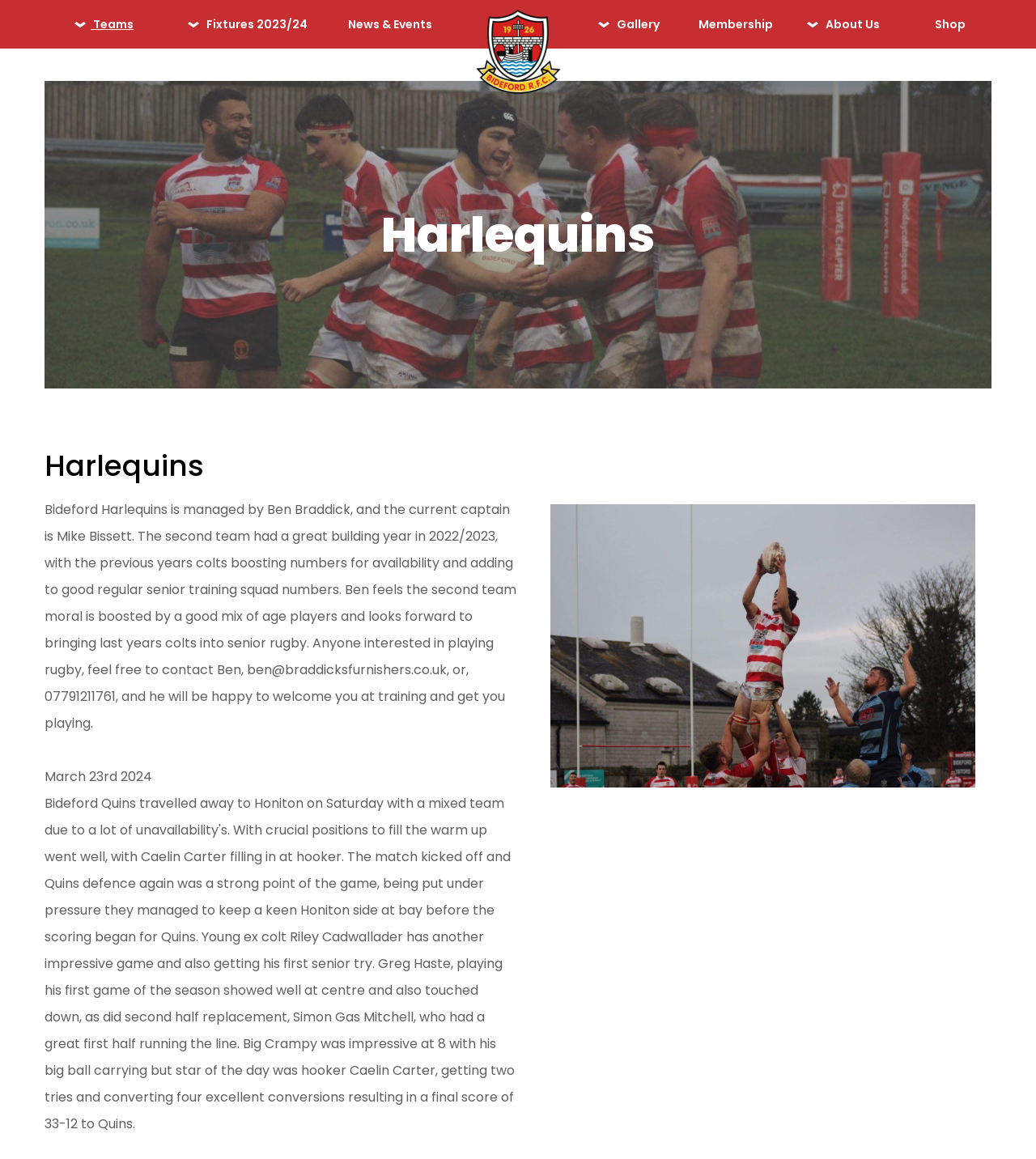Please identify the bounding box coordinates of the clickable area that will fulfill the following instruction: "Visit the 'Shop'". The coordinates should be in the format of four float numbers between 0 and 1, i.e., [left, top, right, bottom].

[0.865, 0.013, 0.969, 0.036]